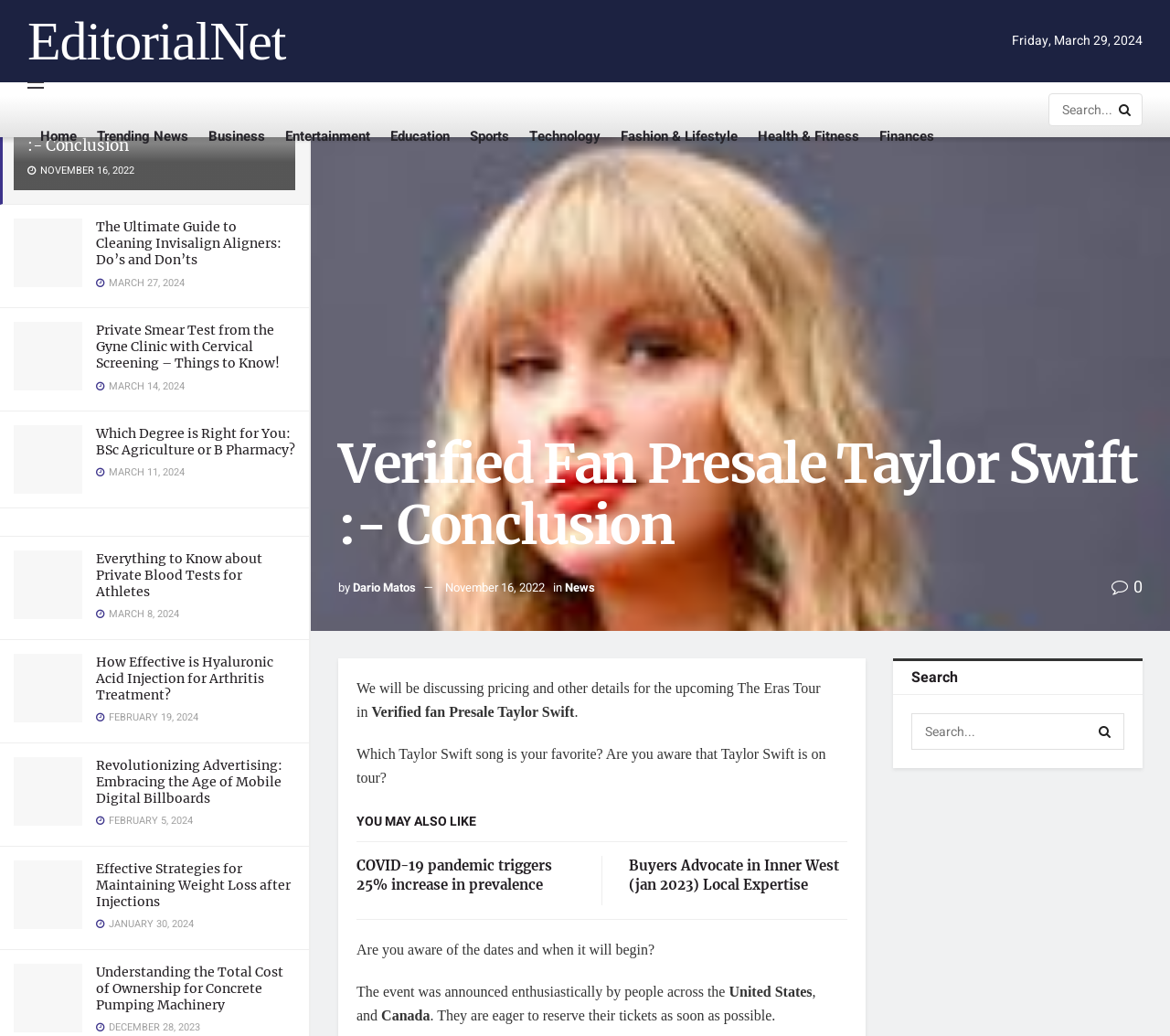Provide a single word or phrase answer to the question: 
What is the date of the article 'Verified Fan Presale Taylor Swift :- Conclusion'?

November 16, 2022